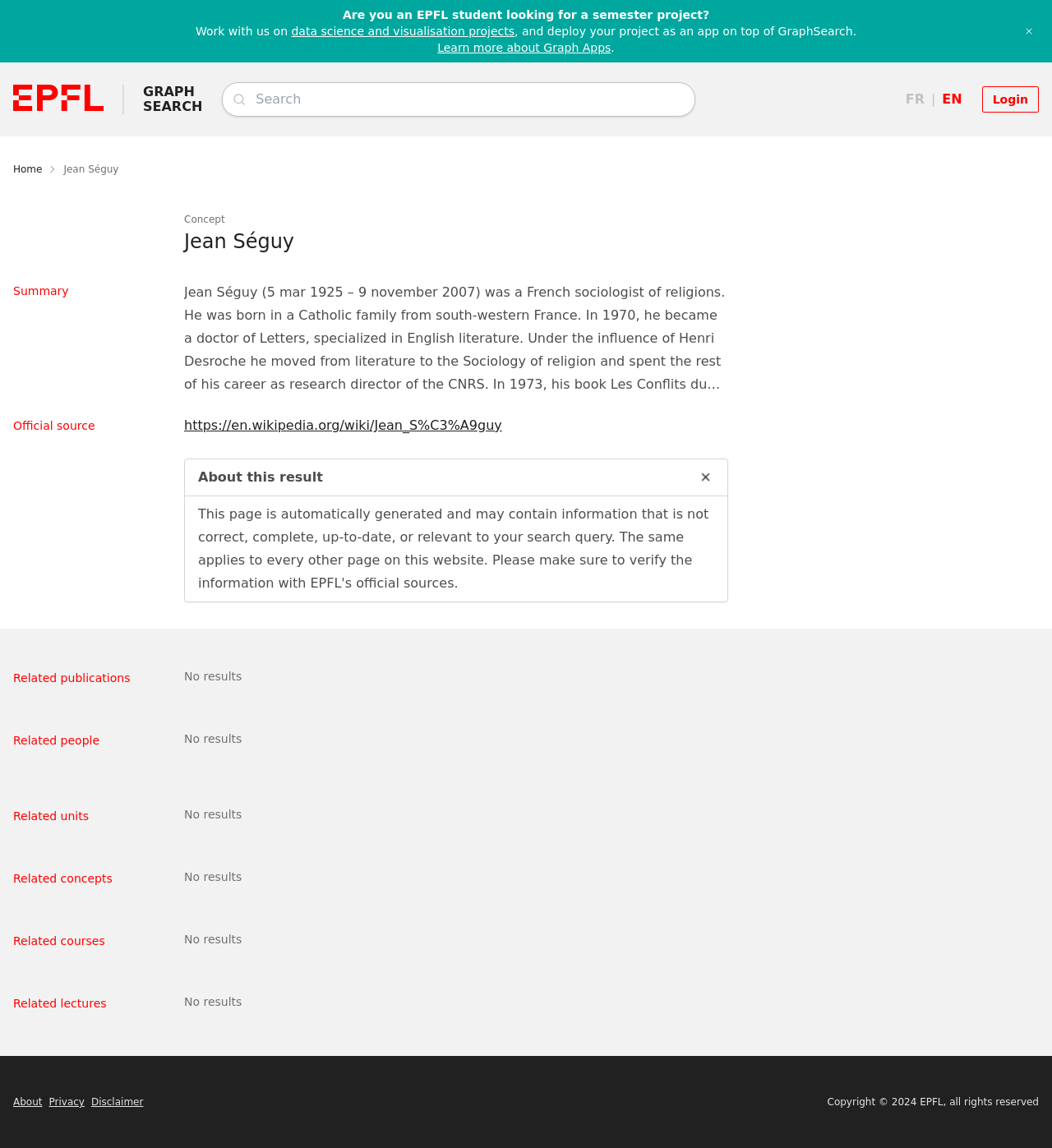Provide the bounding box coordinates for the area that should be clicked to complete the instruction: "Visit the EPFL homepage".

[0.012, 0.142, 0.04, 0.153]